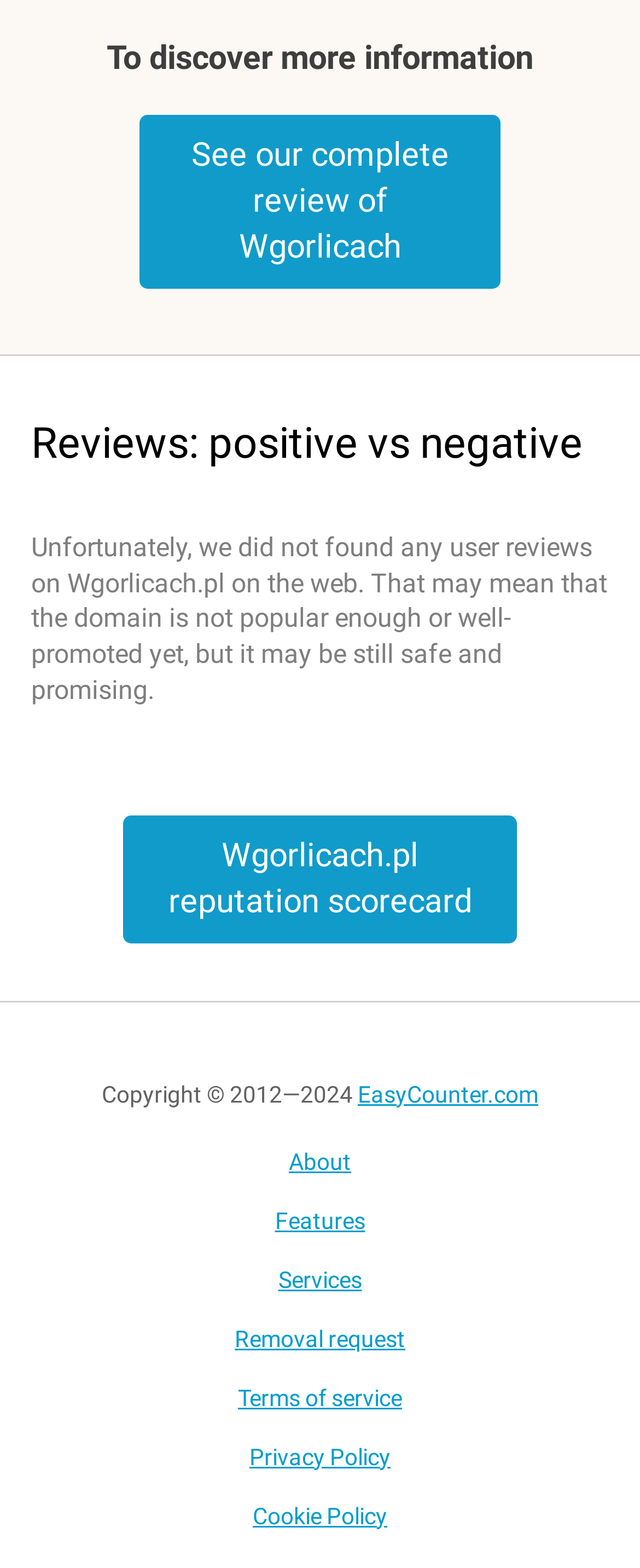Highlight the bounding box coordinates of the element you need to click to perform the following instruction: "Read the review of Wgorlicach."

[0.218, 0.073, 0.782, 0.184]